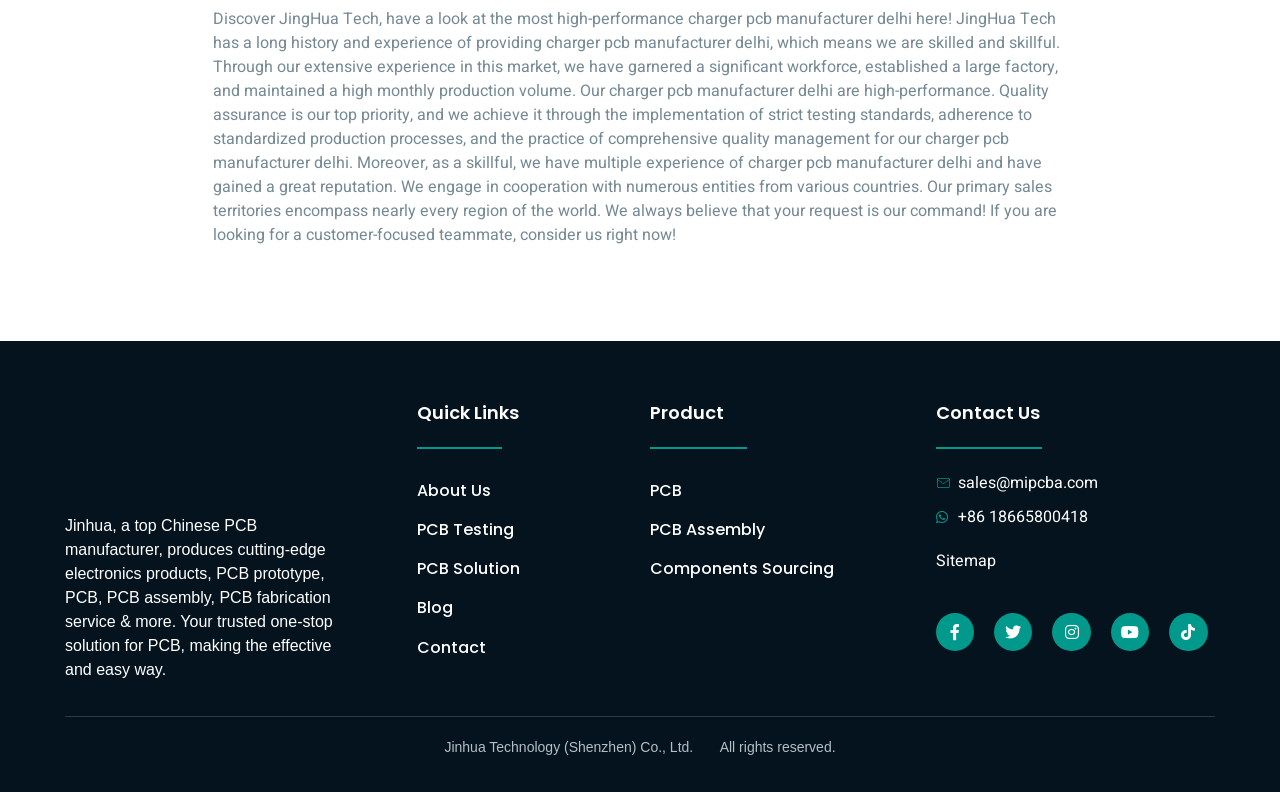Please identify the bounding box coordinates of the clickable region that I should interact with to perform the following instruction: "Learn more about the company". The coordinates should be expressed as four float numbers between 0 and 1, i.e., [left, top, right, bottom].

[0.04, 0.508, 0.279, 0.622]